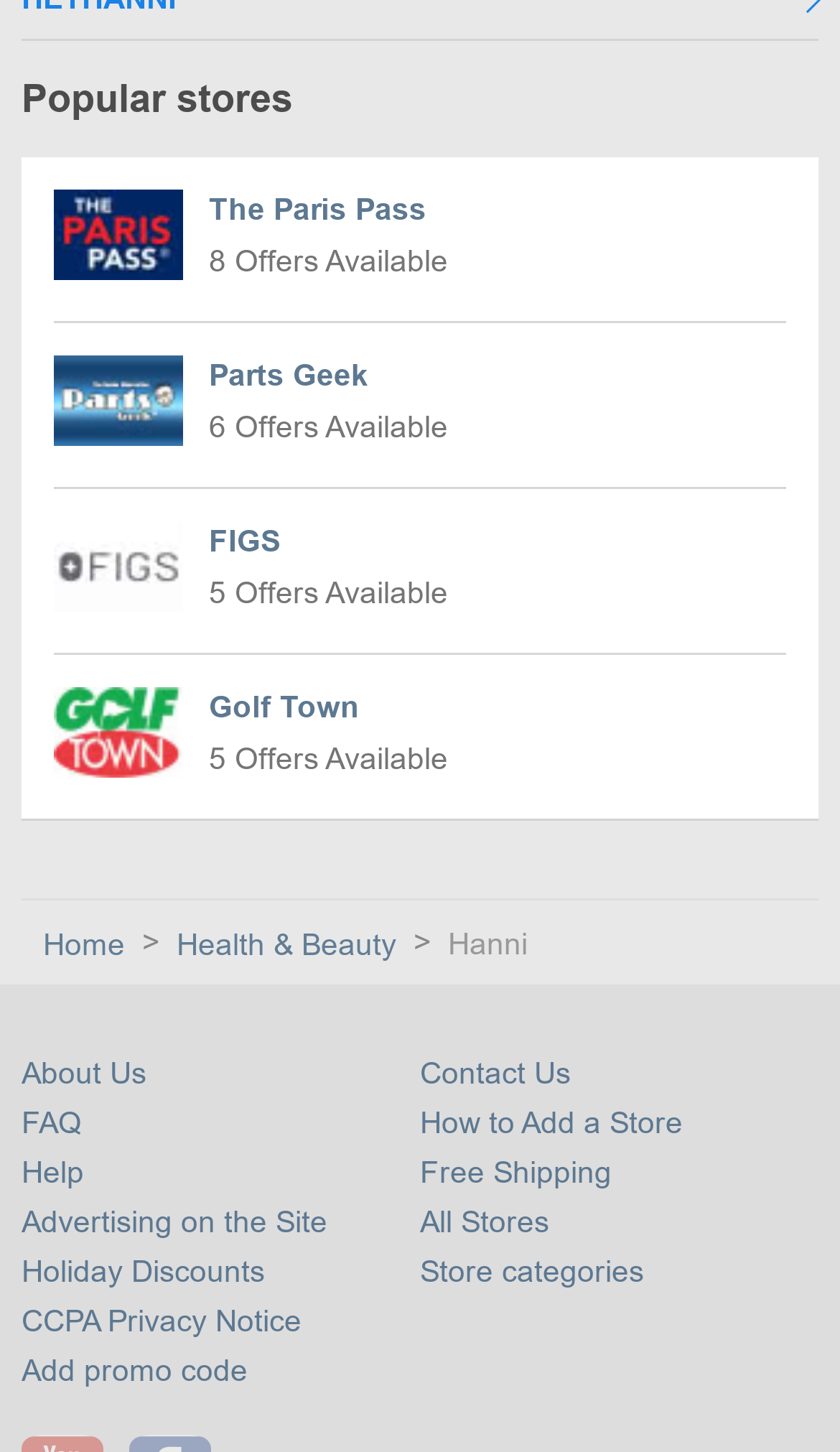Please provide a comprehensive answer to the question below using the information from the image: How many links are available in the bottom section?

The bottom section contains 9 links, including 'About Us', 'FAQ', 'Help', 'Advertising on the Site', 'Holiday Discounts', 'CCPA Privacy Notice', 'Contact Us', 'How to Add a Store', and 'Free Shipping'.